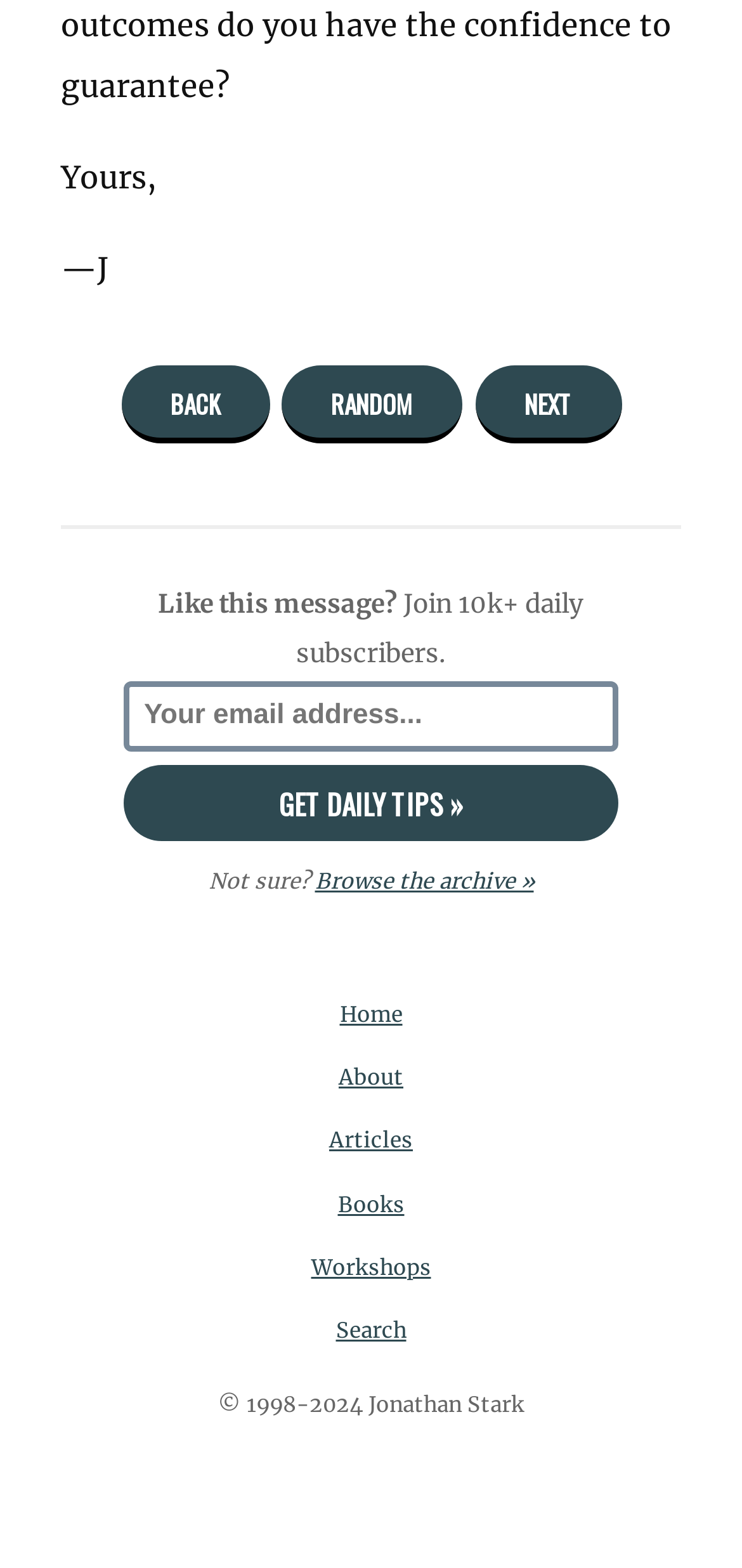Extract the bounding box coordinates for the UI element described as: "Workshops".

[0.168, 0.788, 0.832, 0.829]